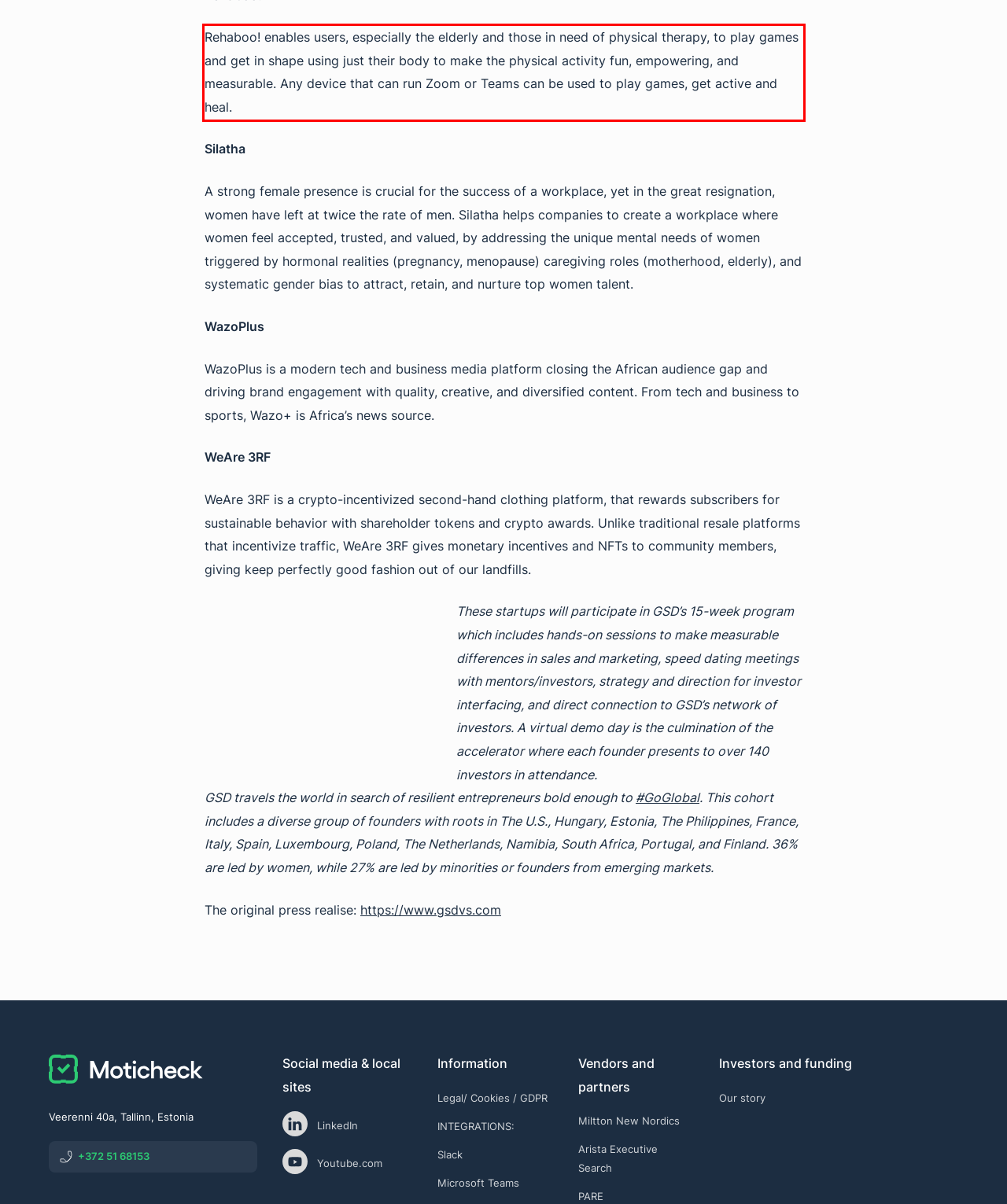The screenshot provided shows a webpage with a red bounding box. Apply OCR to the text within this red bounding box and provide the extracted content.

Rehaboo! enables users, especially the elderly and those in need of physical therapy, to play games and get in shape using just their body to make the physical activity fun, empowering, and measurable. Any device that can run Zoom or Teams can be used to play games, get active and heal.